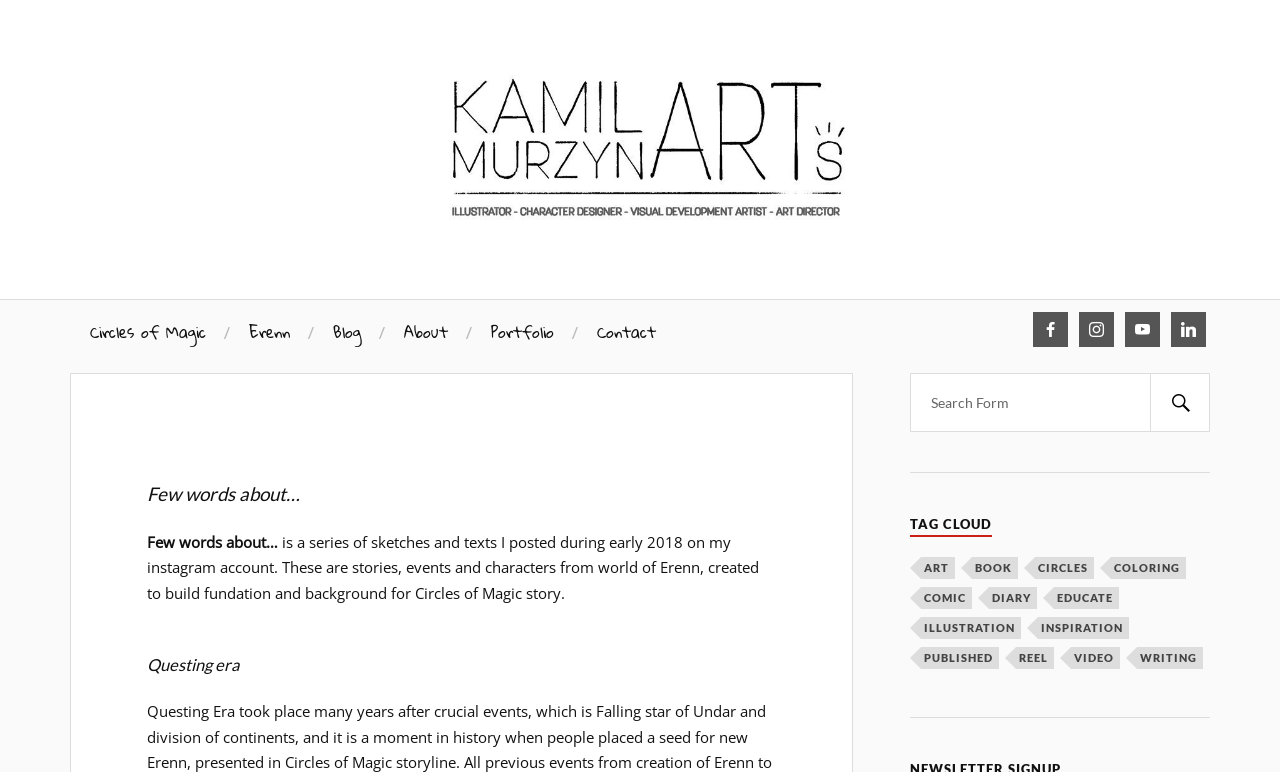Using the information shown in the image, answer the question with as much detail as possible: What is the purpose of the search form?

I inferred this answer by looking at the search form element, which is typically used to search for content within a website. The presence of a search form suggests that the website has a large amount of content that can be searched.